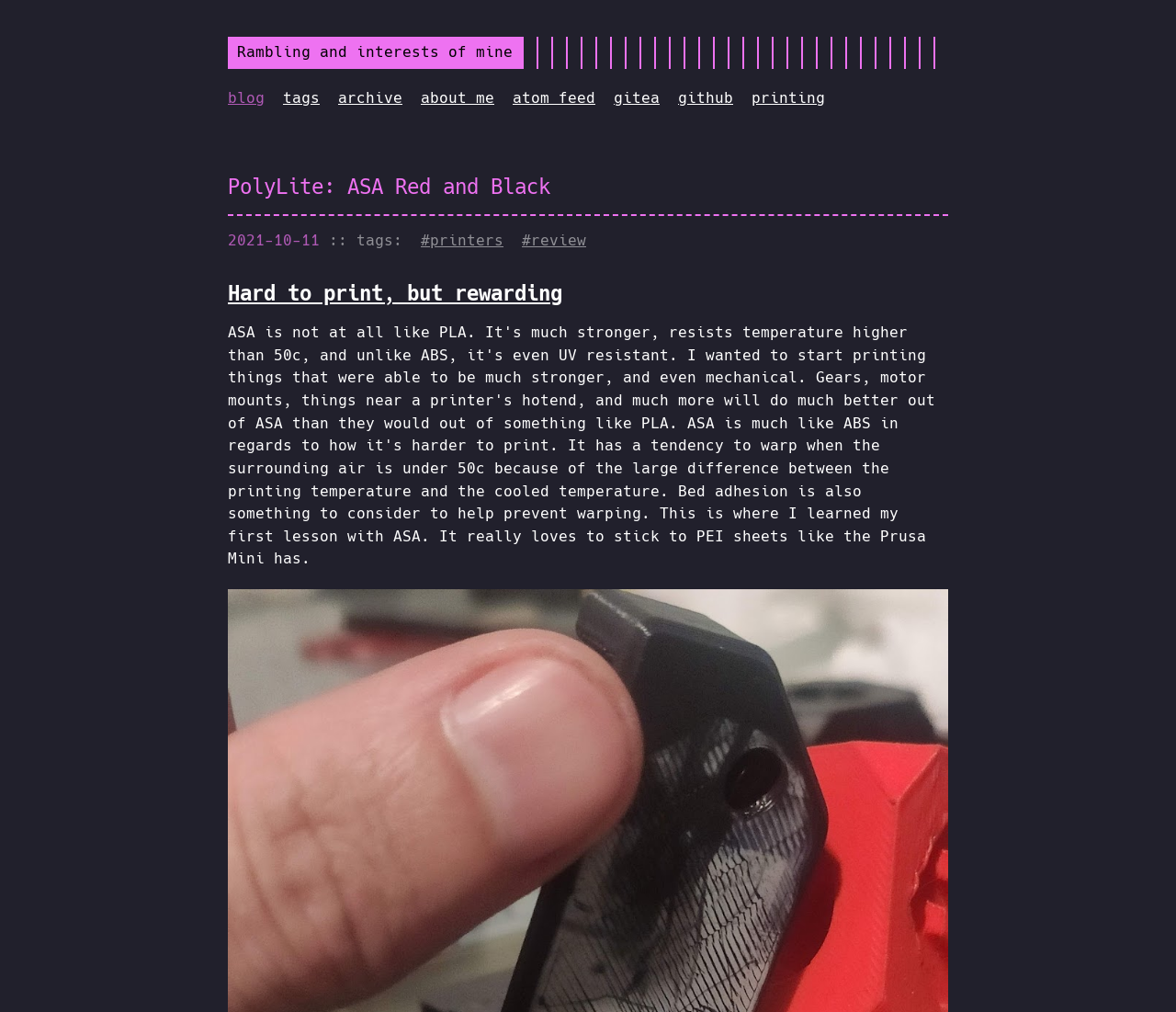Please find and generate the text of the main heading on the webpage.

PolyLite: ASA Red and Black